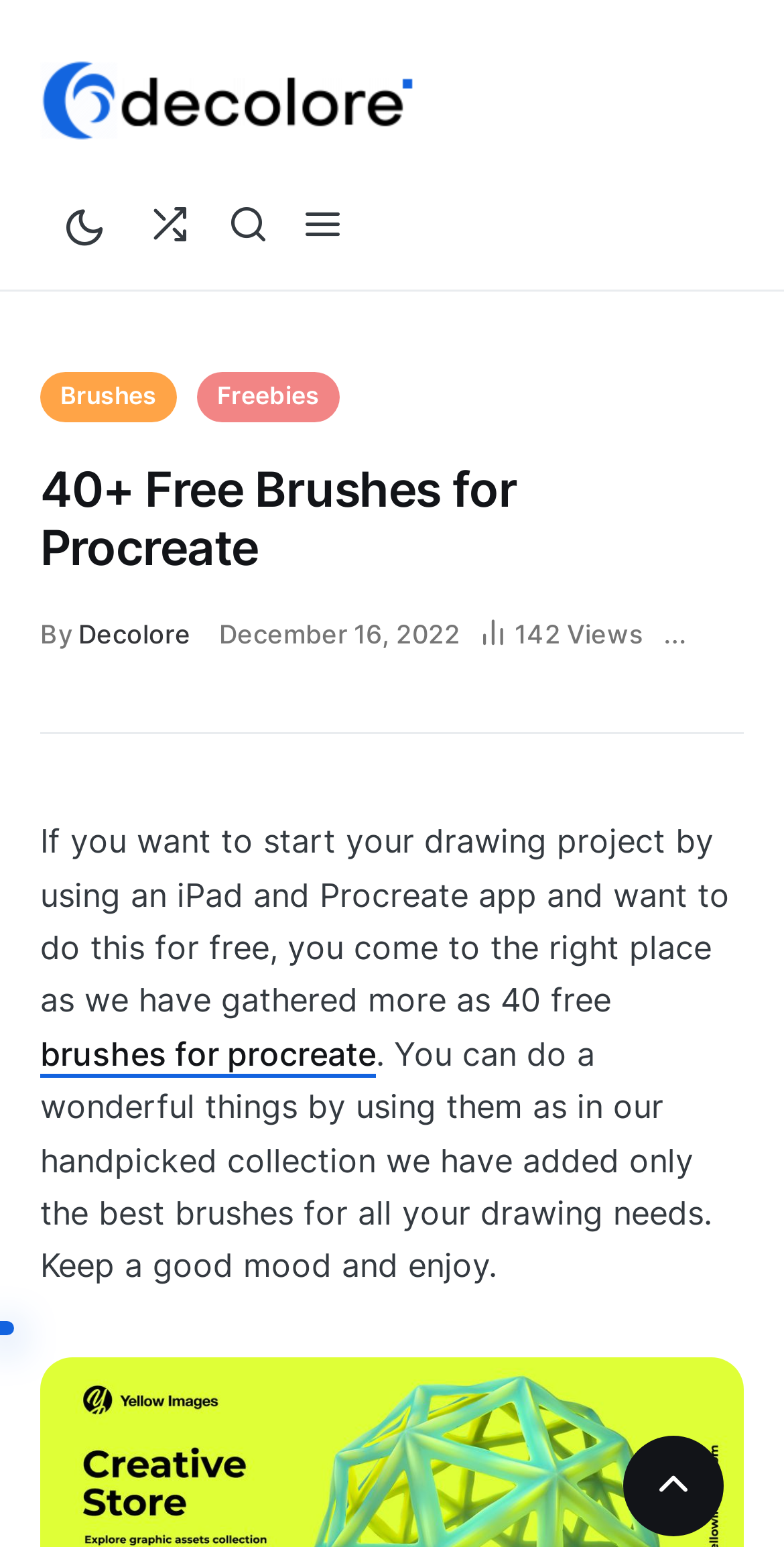What is the name of the app used for drawing?
Carefully analyze the image and provide a thorough answer to the question.

The answer can be found in the text 'If you want to start your drawing project by using an iPad and Procreate app and want to do this for free...' which mentions the app used for drawing as Procreate.